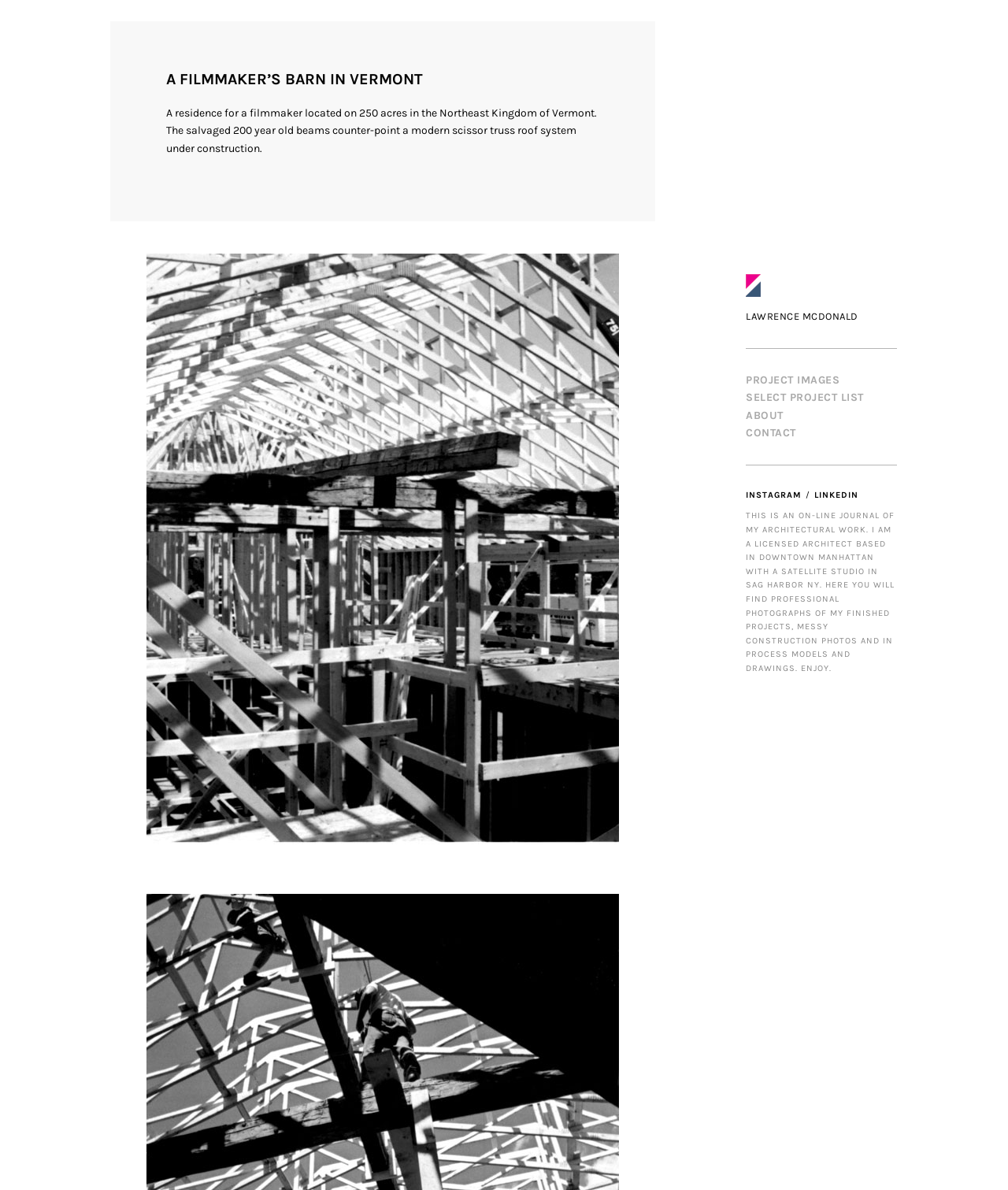Determine the bounding box for the UI element that matches this description: "Project Images".

[0.74, 0.314, 0.833, 0.325]